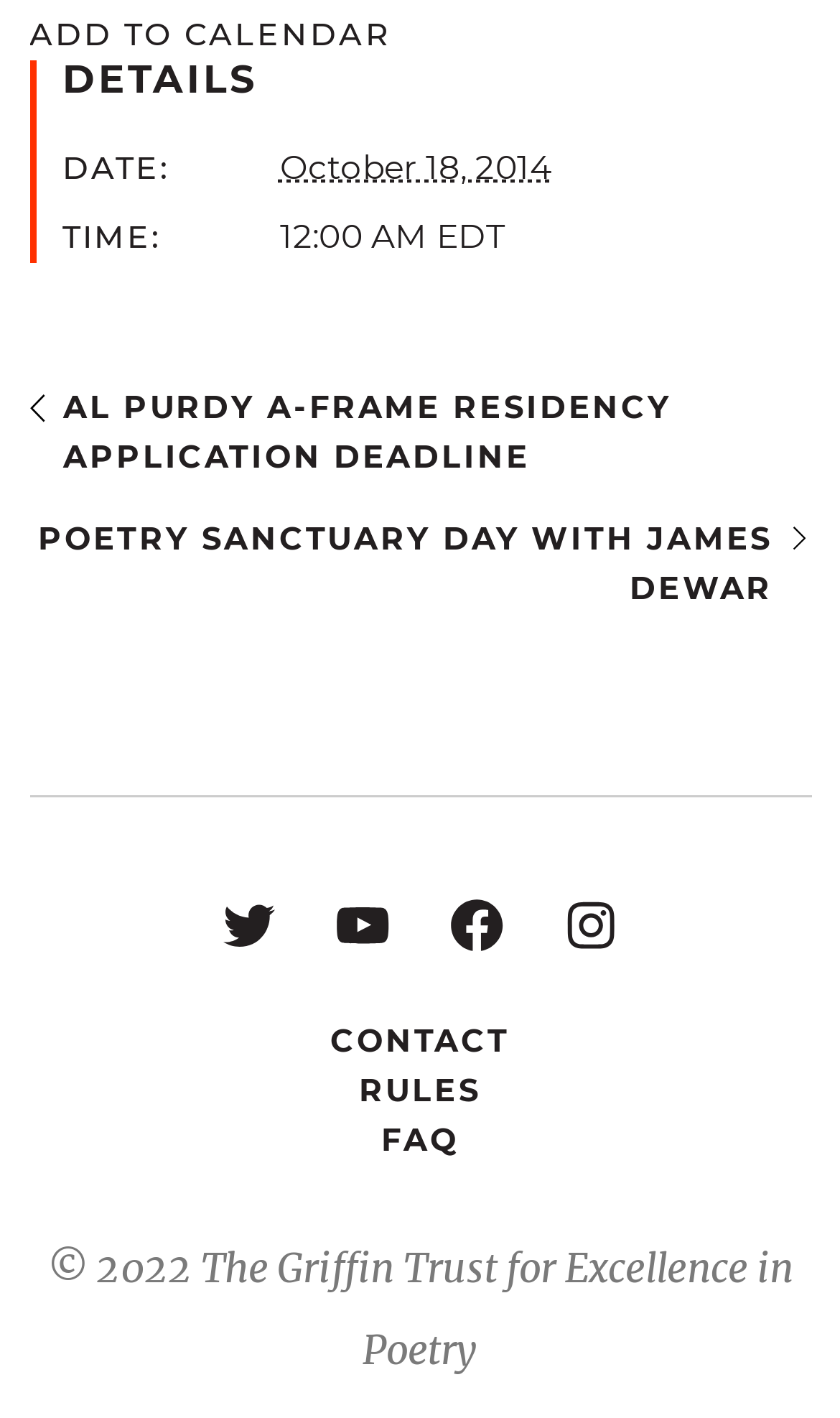Please find the bounding box for the UI component described as follows: "aria-label="Search"".

None